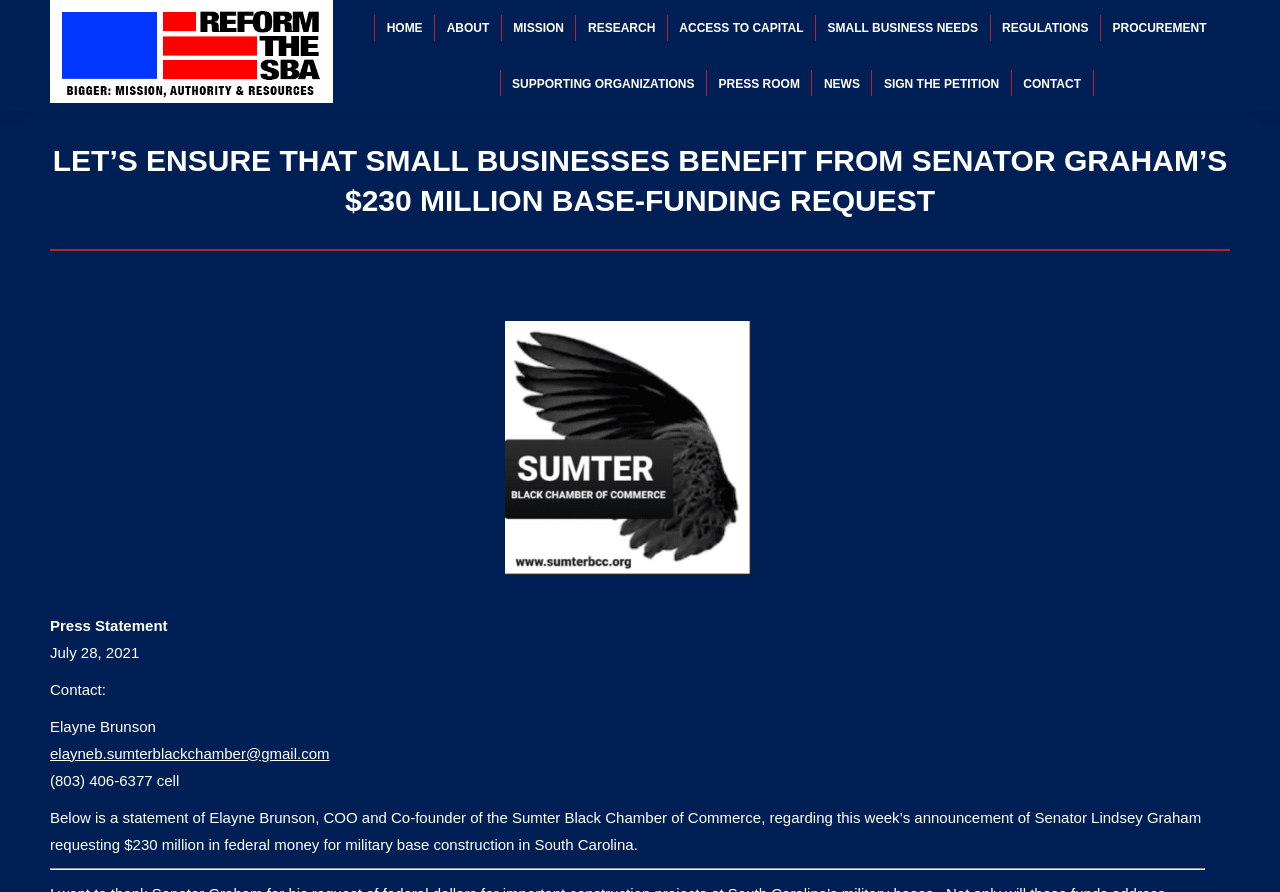Using details from the image, please answer the following question comprehensively:
What is the date of the press statement?

The answer can be found in the StaticText element that says 'July 28, 2021'. This text is located below the heading and provides the date of the press statement.